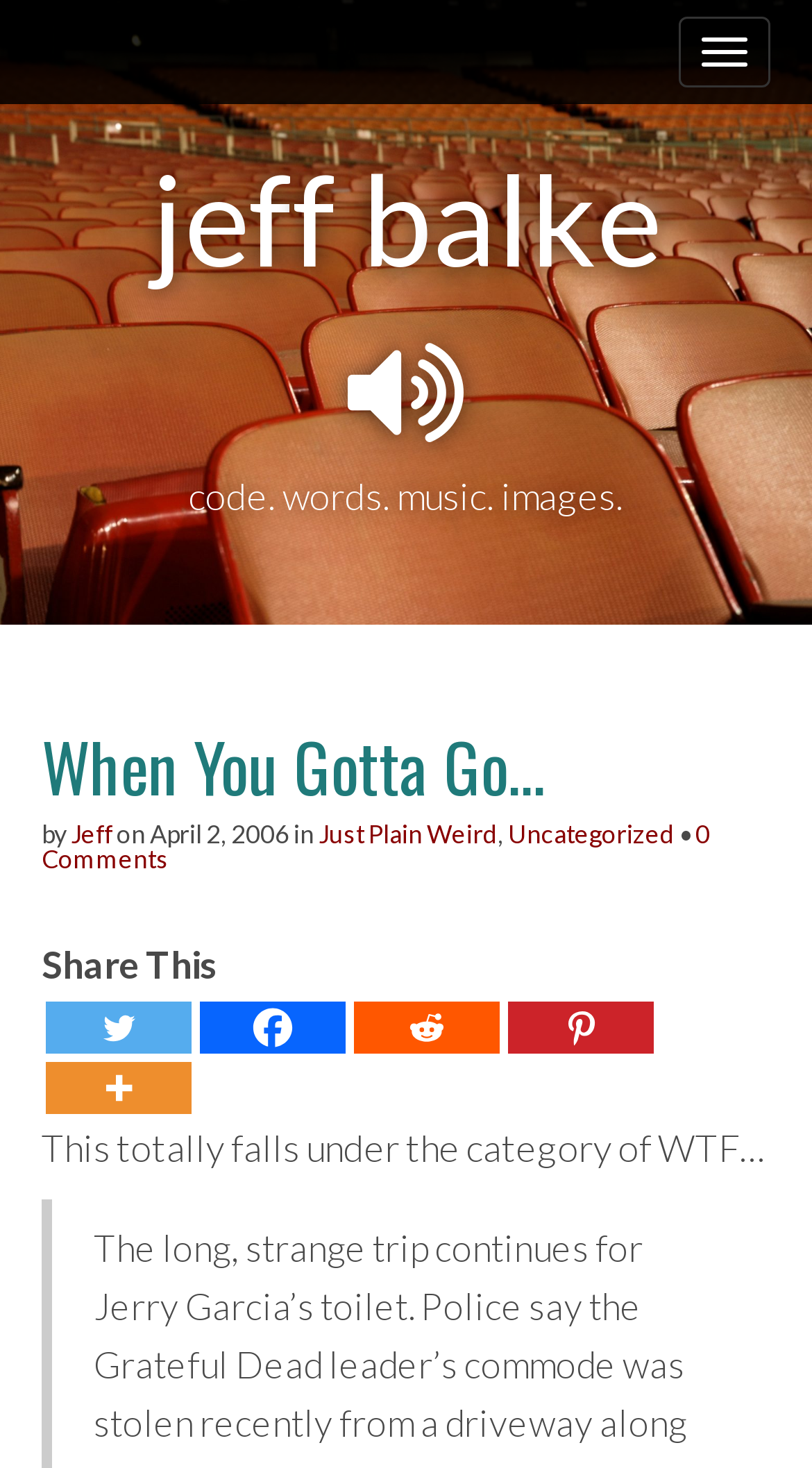Determine the bounding box coordinates of the clickable element to achieve the following action: 'Click the Twitter button'. Provide the coordinates as four float values between 0 and 1, formatted as [left, top, right, bottom].

[0.056, 0.682, 0.236, 0.718]